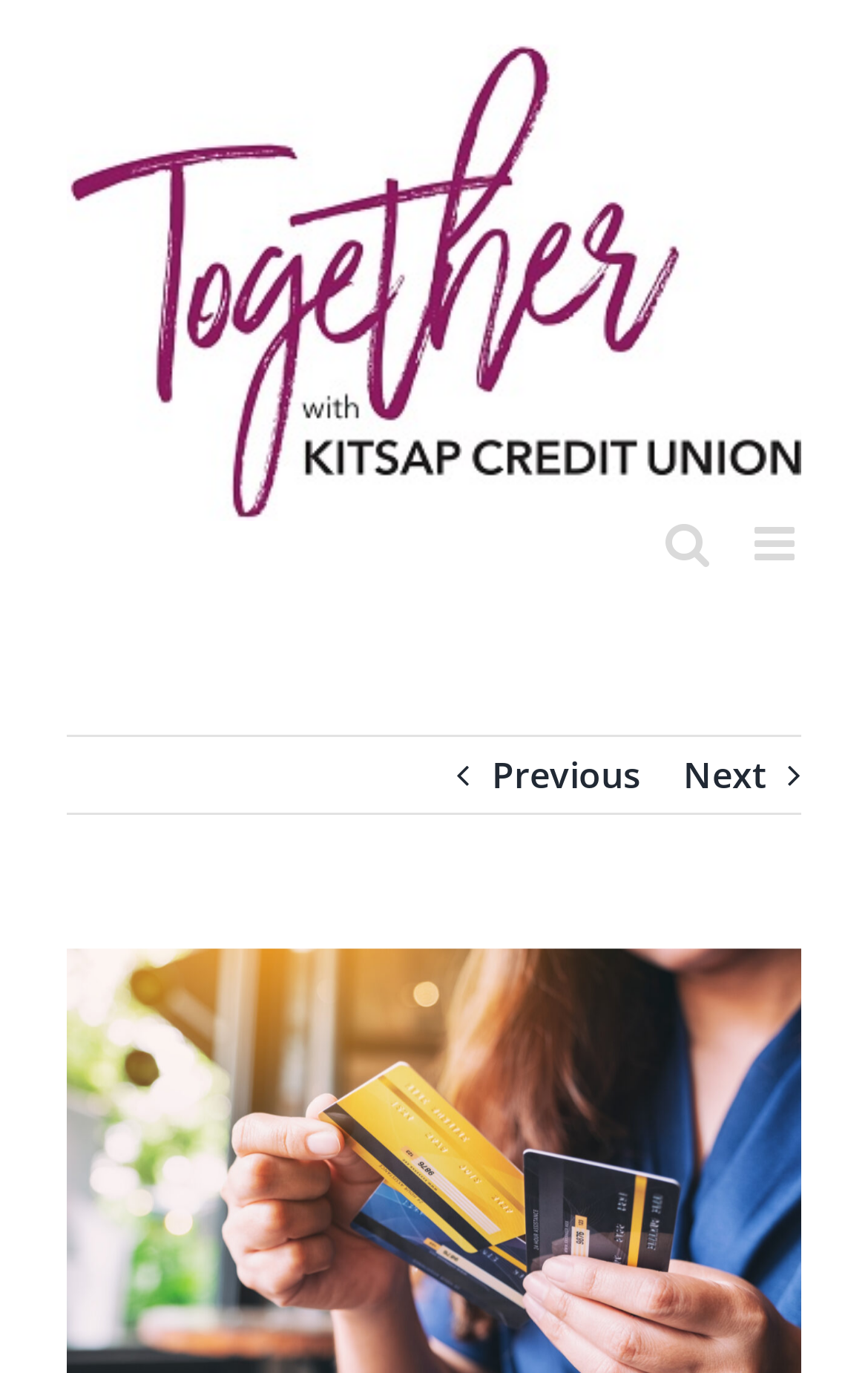How many navigation buttons are there?
Deliver a detailed and extensive answer to the question.

There are two navigation buttons on the webpage, namely 'Previous' and 'Next' buttons. They are located at the bottom of the webpage, and they are used to navigate between pages. The bounding box coordinates of the 'Previous' button are [0.567, 0.536, 0.738, 0.591], and the bounding box coordinates of the 'Next' button are [0.787, 0.536, 0.882, 0.591].